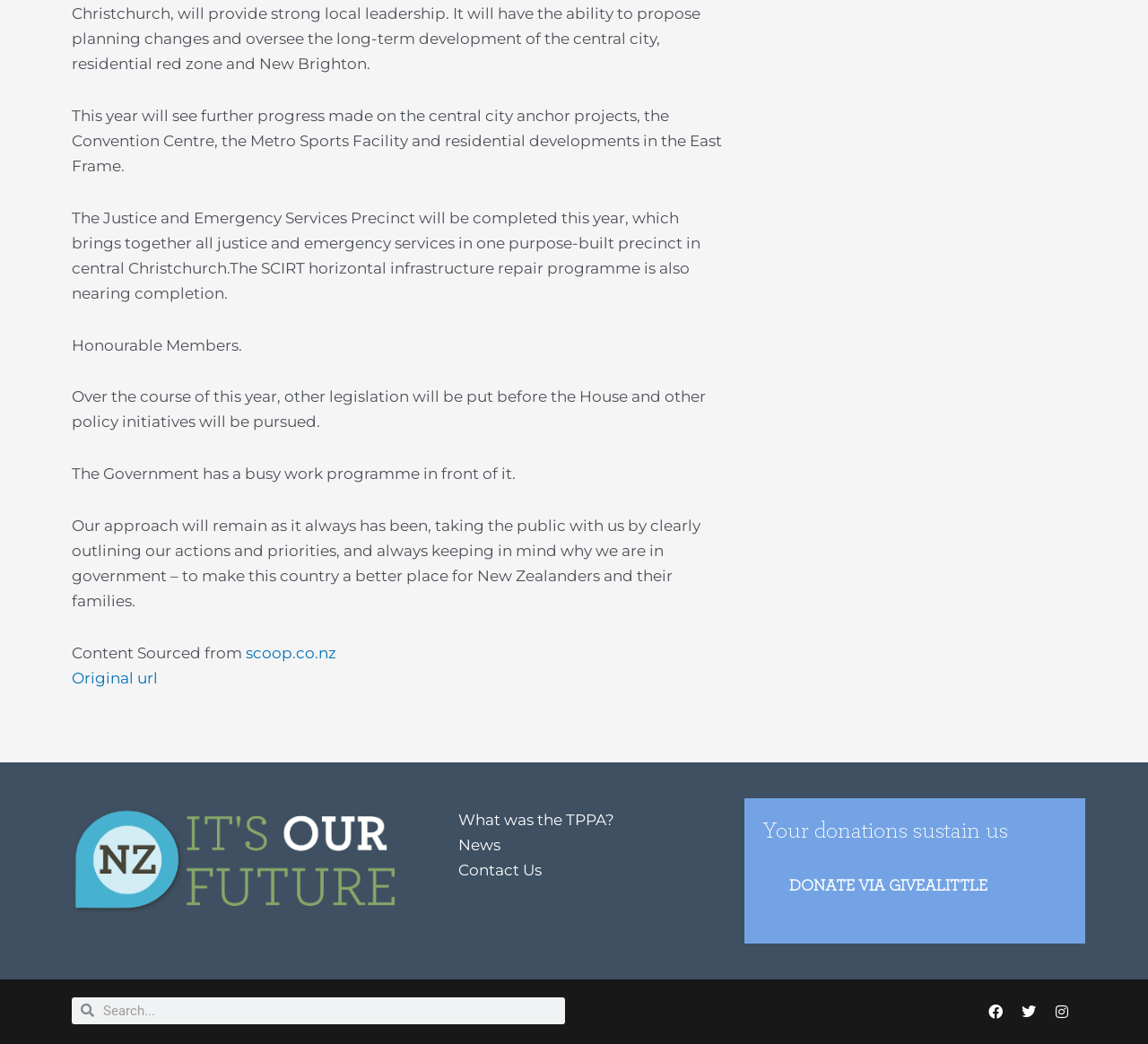Answer this question in one word or a short phrase: What is the purpose of the 'DONATE VIA GIVEALITTLE' link?

To donate